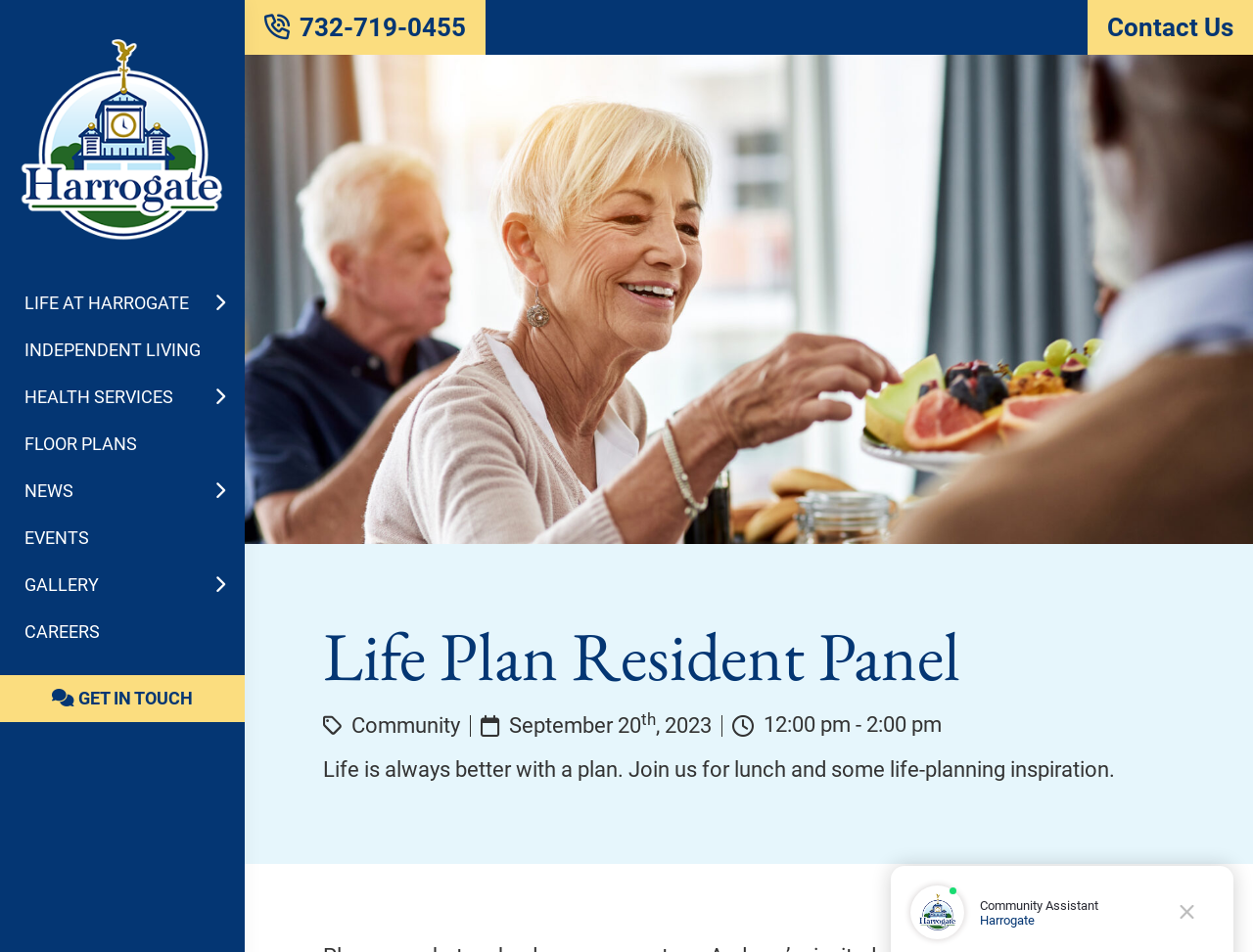What is the phone number to get in touch?
Refer to the image and respond with a one-word or short-phrase answer.

732-719-0455